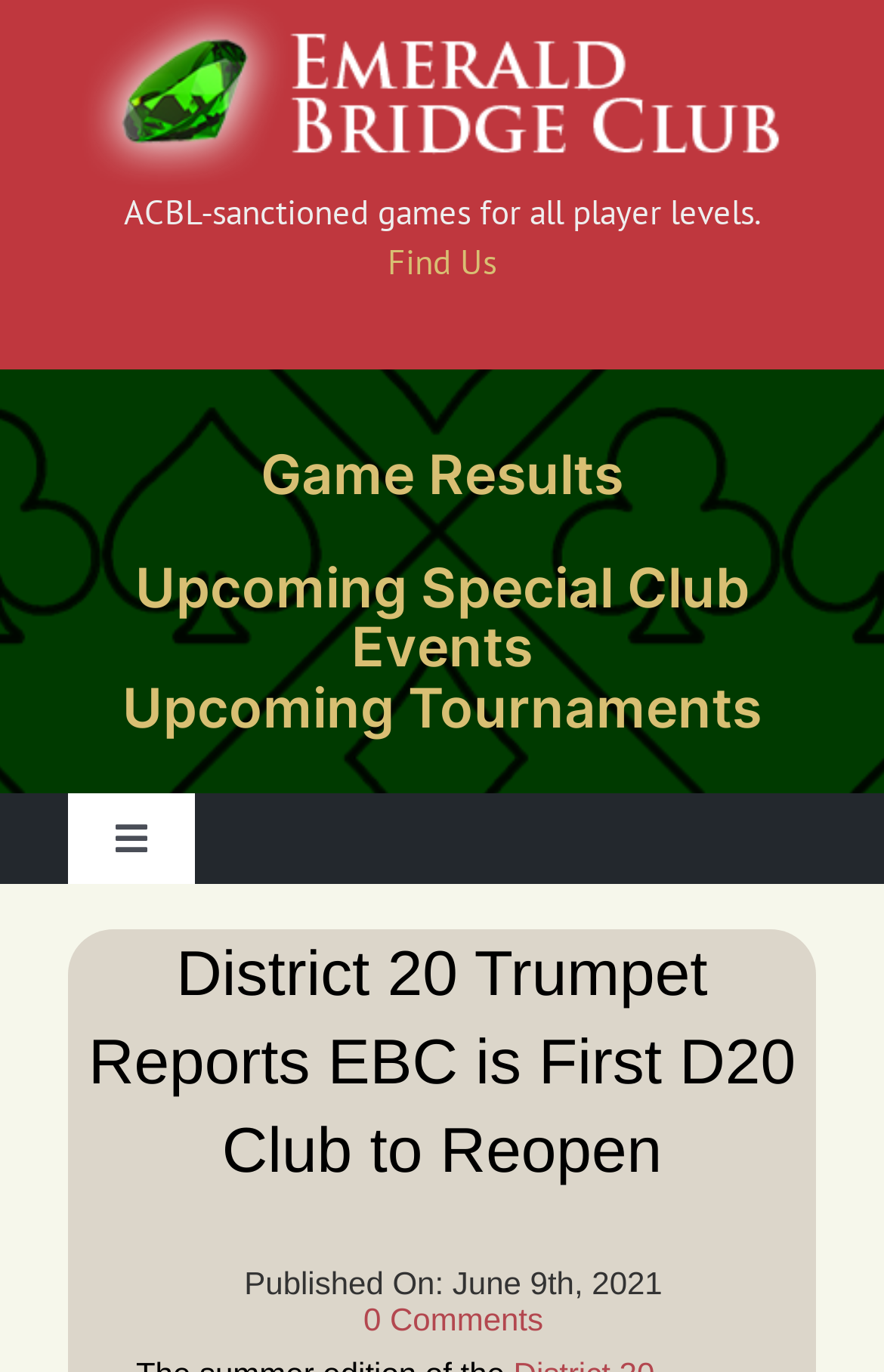Provide the bounding box coordinates for the area that should be clicked to complete the instruction: "Click on Find Us".

[0.438, 0.175, 0.562, 0.206]